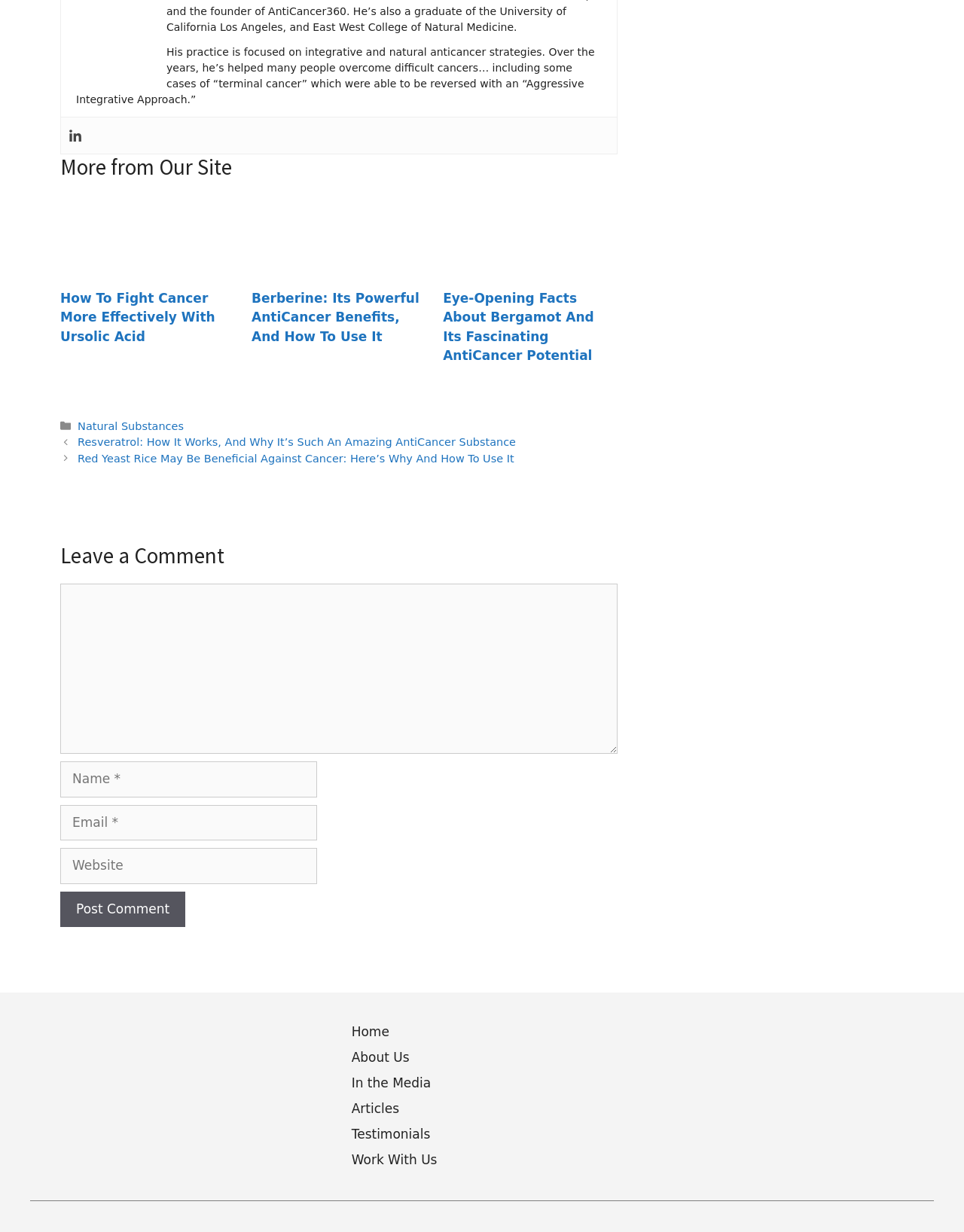Please provide a detailed answer to the question below by examining the image:
What is the doctor's practice focused on?

The doctor's practice is focused on integrative and natural anticancer strategies, as mentioned in the StaticText element with ID 1143, which is located at the top of the webpage.